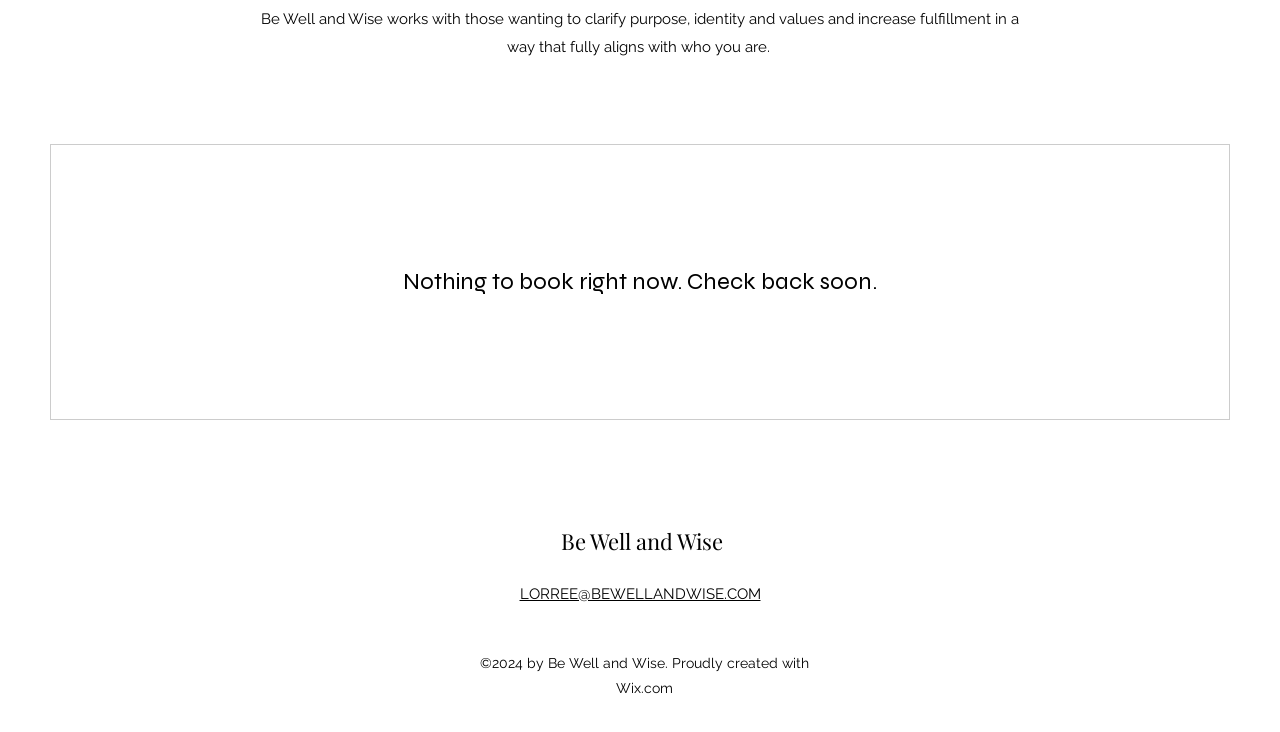Using floating point numbers between 0 and 1, provide the bounding box coordinates in the format (top-left x, top-left y, bottom-right x, bottom-right y). Locate the UI element described here: LORREE@BEWELLANDWISE.COM

[0.406, 0.799, 0.594, 0.824]